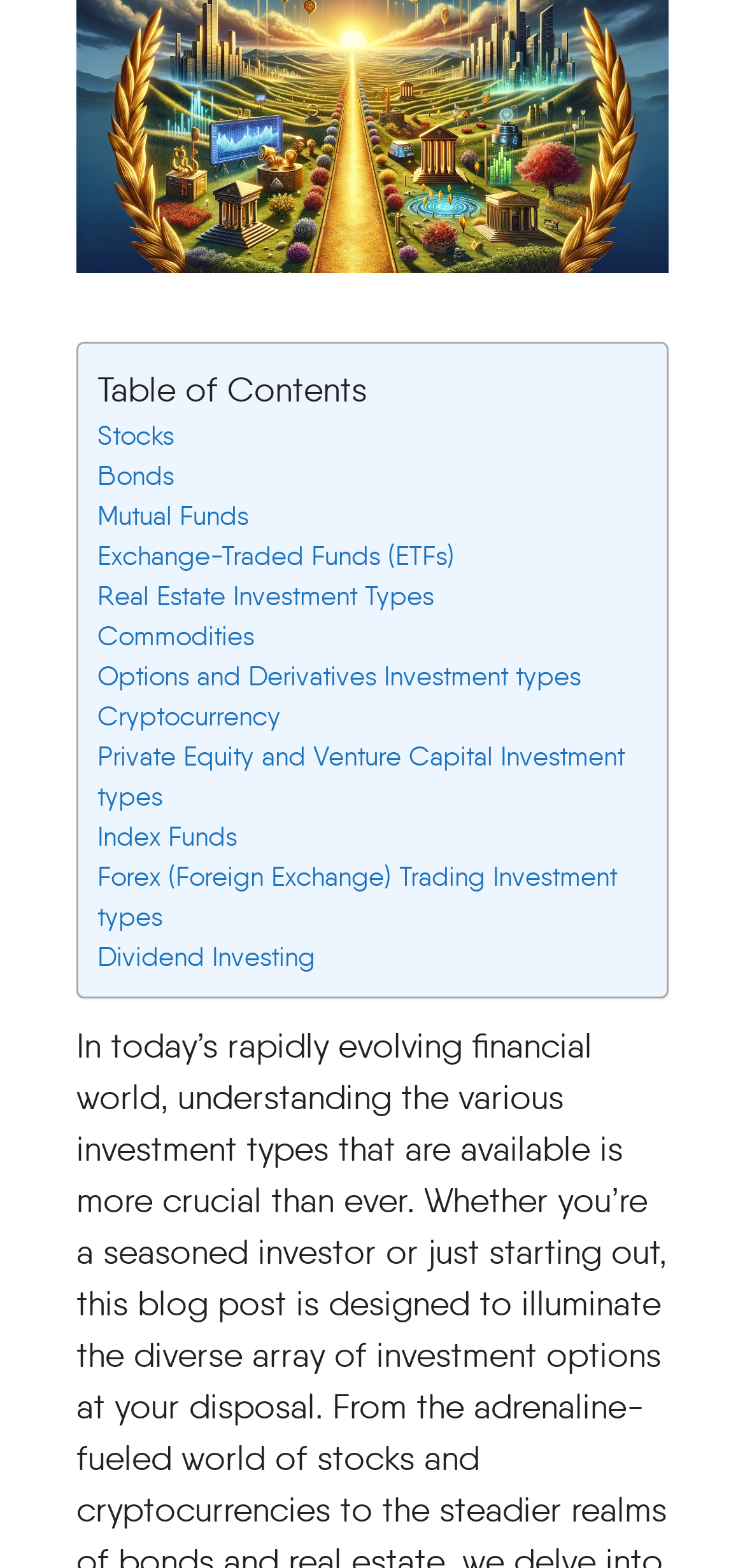Show the bounding box coordinates for the HTML element described as: "Bonds".

[0.131, 0.291, 0.233, 0.316]